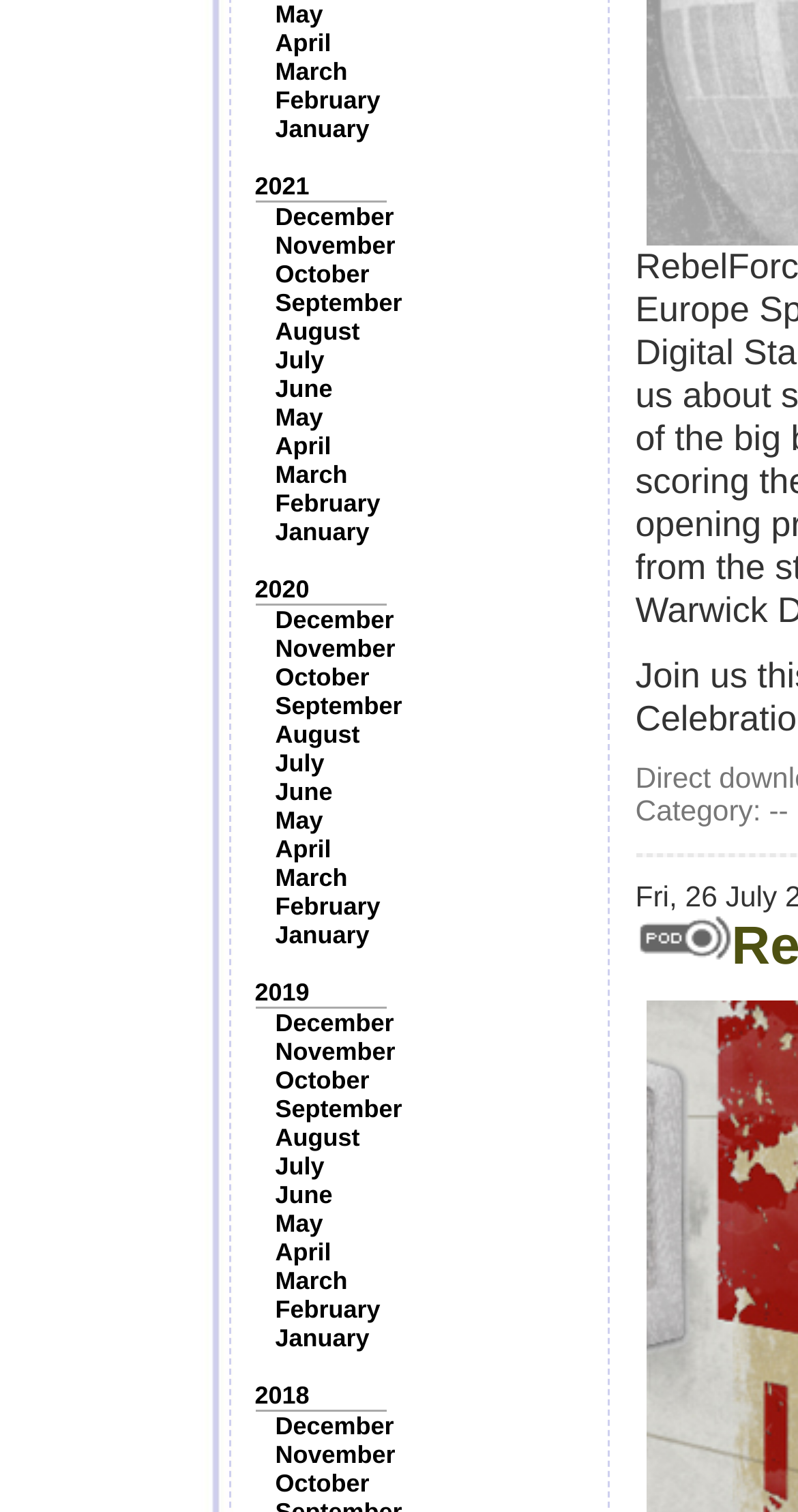How many months are listed on the webpage?
Answer the question with as much detail as possible.

By counting the number of month links on the webpage, I found that there are 12 months listed, ranging from January to December.